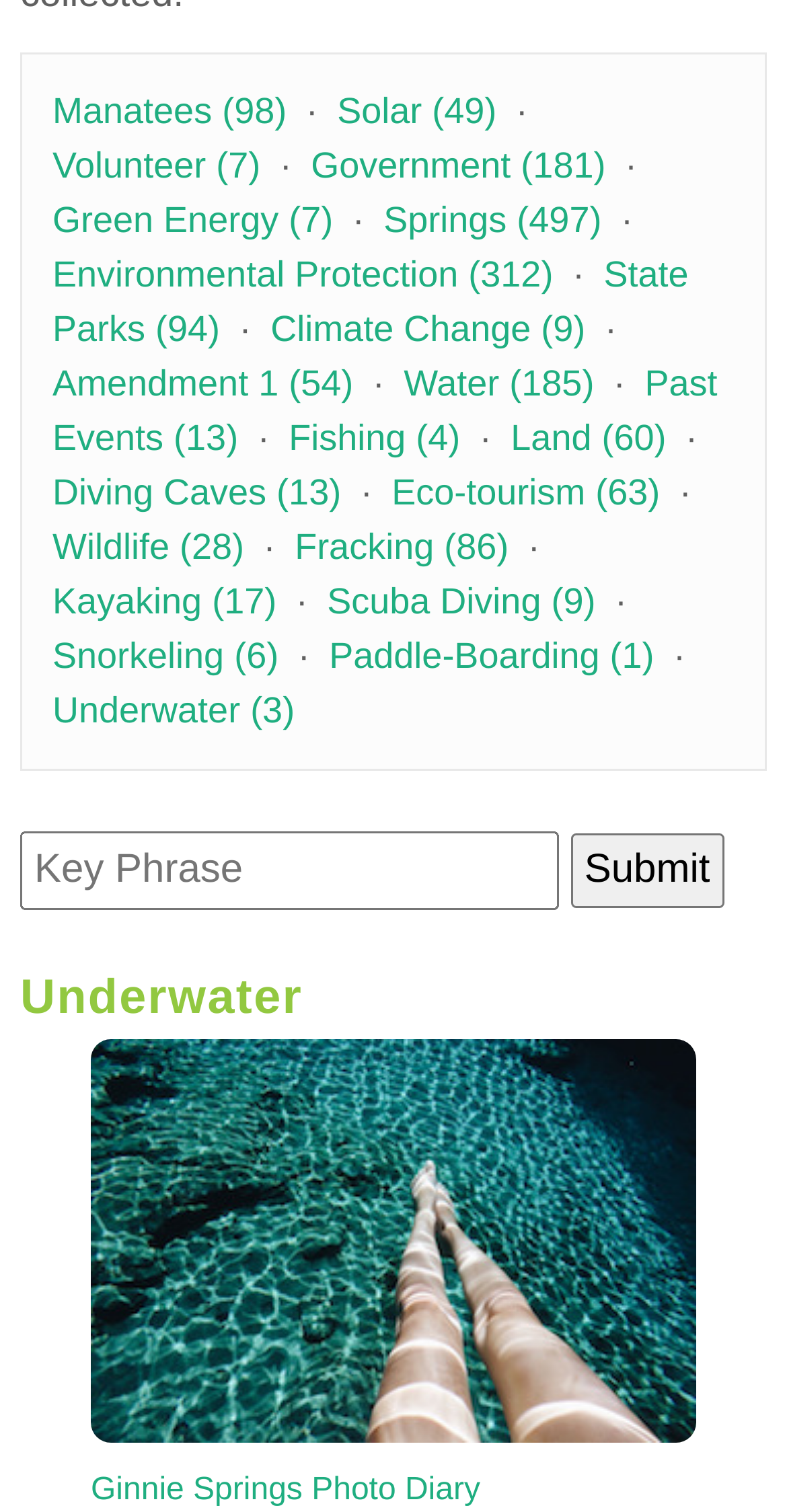Please identify the bounding box coordinates of the element I need to click to follow this instruction: "Search for a key phrase".

[0.026, 0.549, 0.71, 0.602]